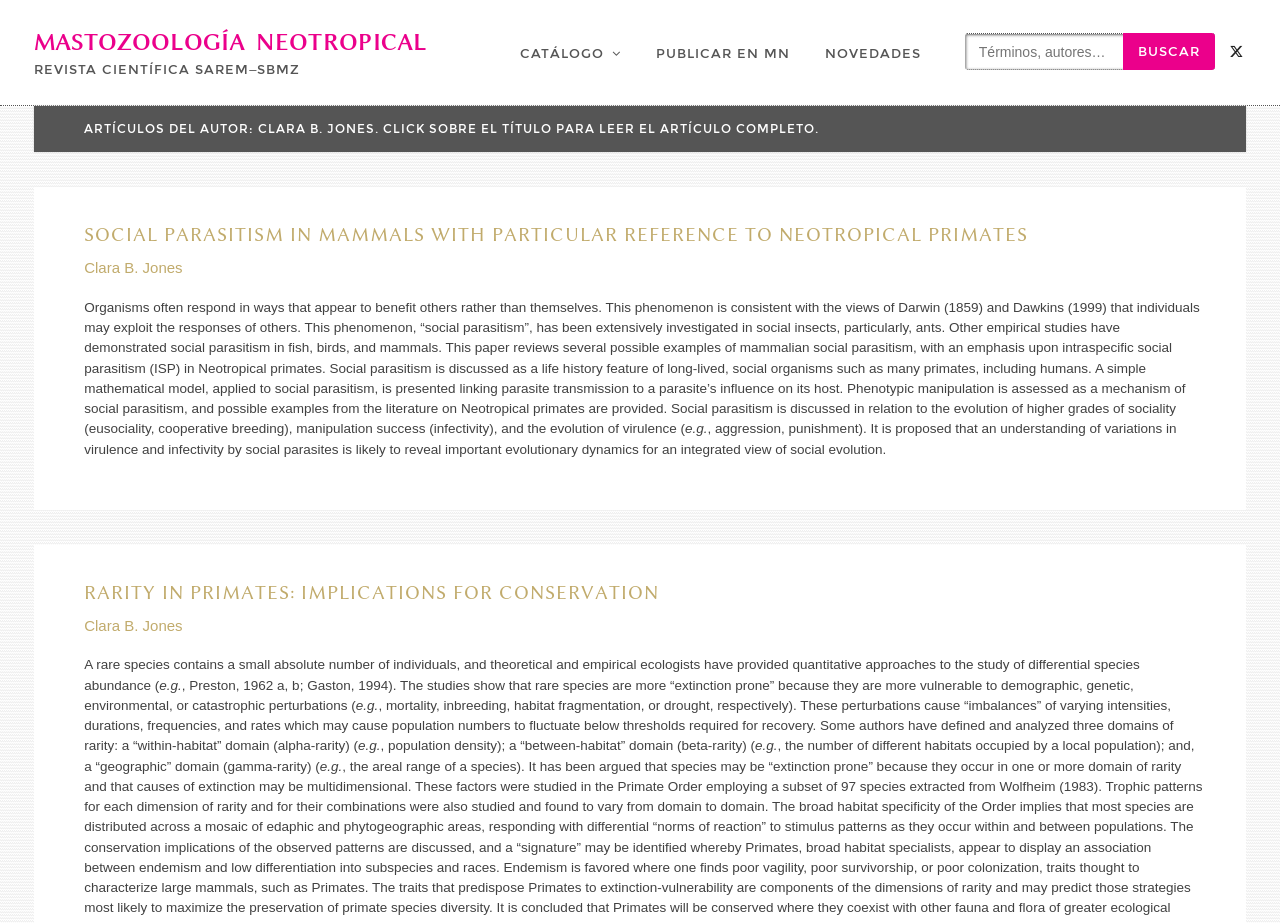Please identify the bounding box coordinates of the area I need to click to accomplish the following instruction: "Browse catalog".

[0.394, 0.038, 0.497, 0.078]